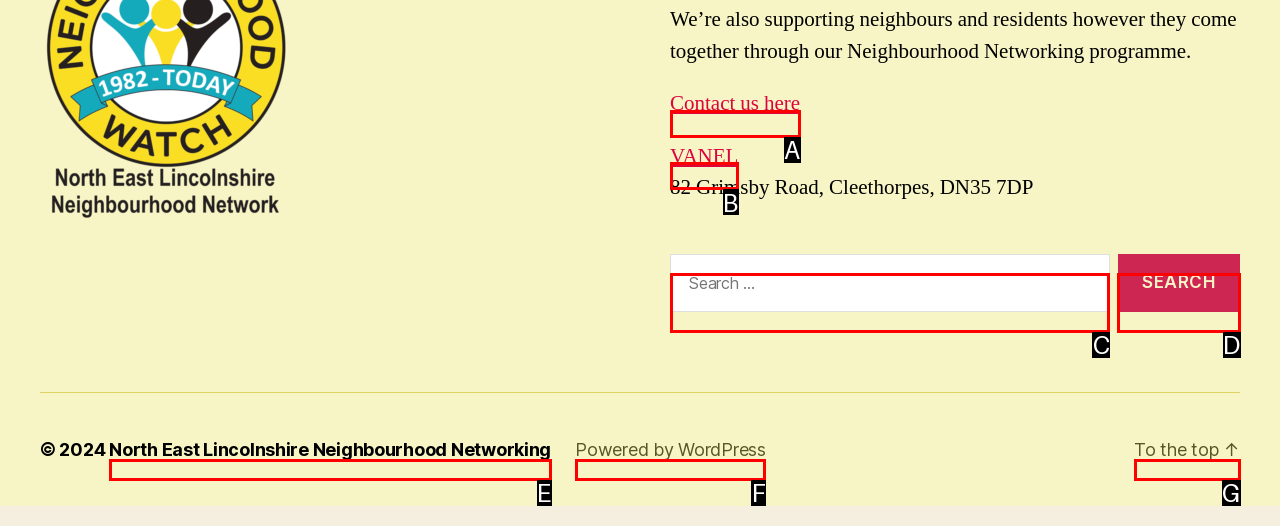Determine which option aligns with the description: VANEL. Provide the letter of the chosen option directly.

B